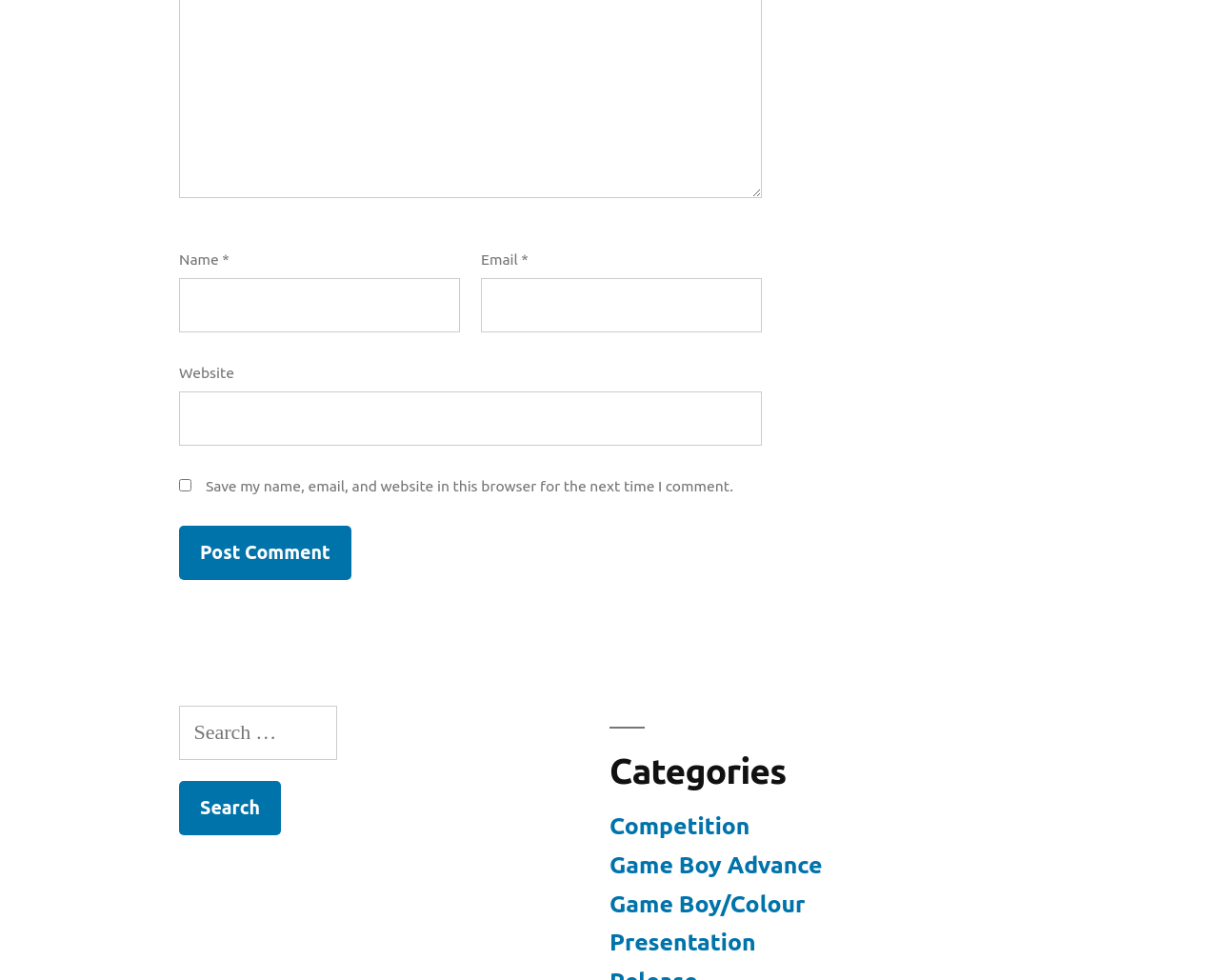Please predict the bounding box coordinates of the element's region where a click is necessary to complete the following instruction: "Click the Post Comment button". The coordinates should be represented by four float numbers between 0 and 1, i.e., [left, top, right, bottom].

[0.147, 0.536, 0.288, 0.592]